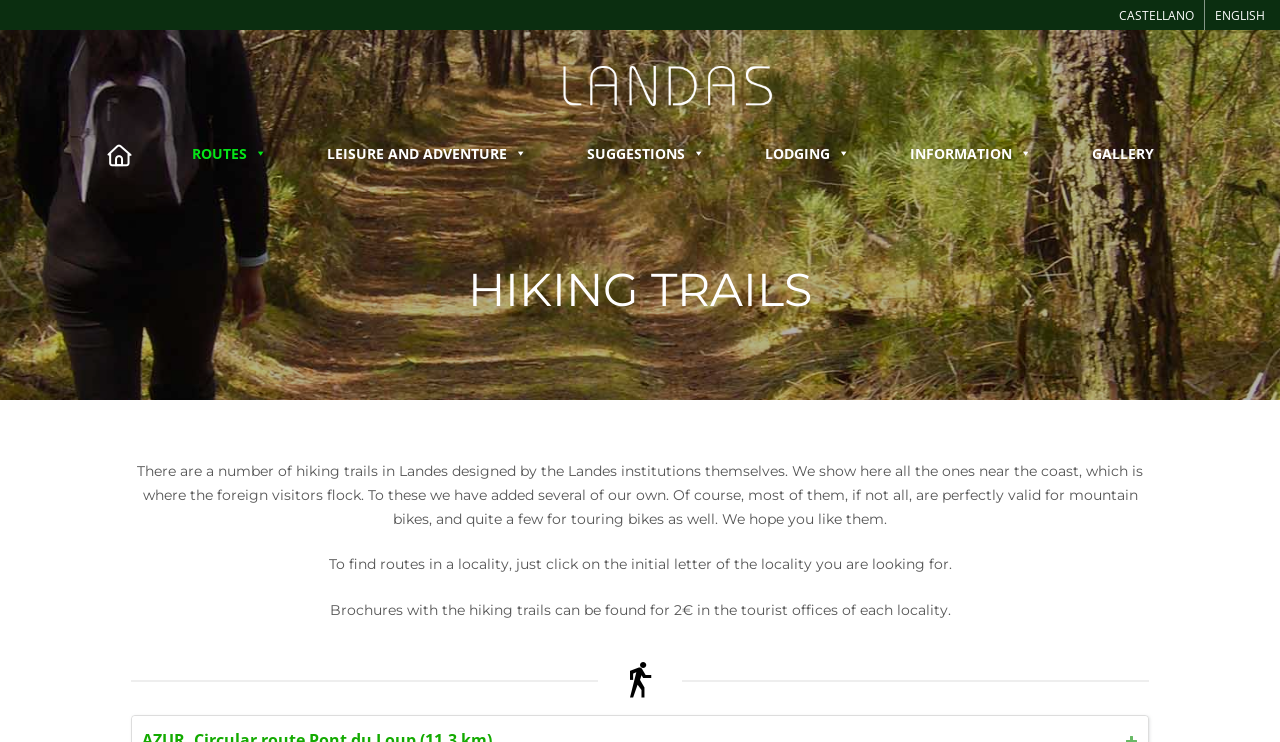Answer the following query with a single word or phrase:
What is the purpose of the website?

To show hiking trails in Landes